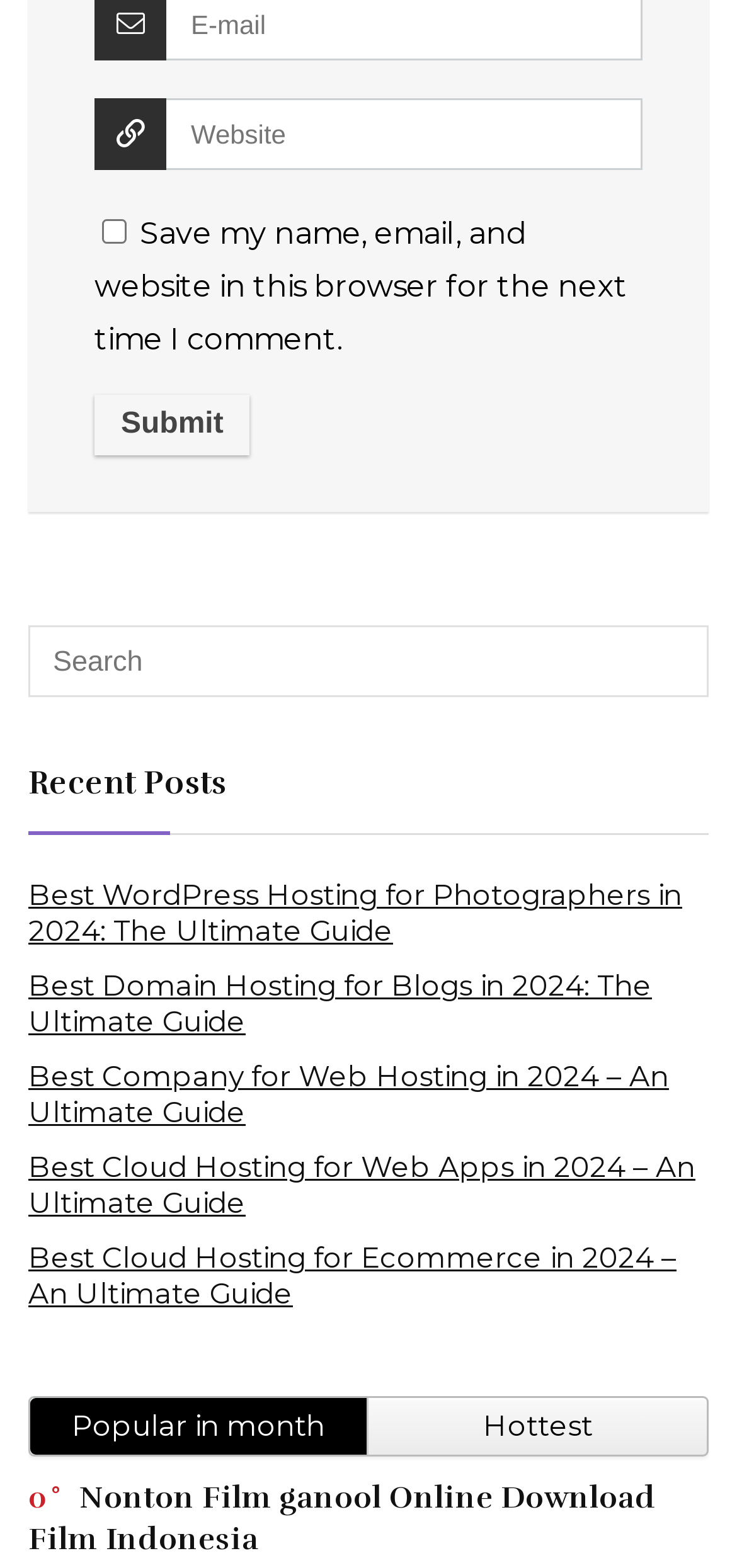What type of content is listed below 'Recent Posts'?
Examine the image and provide an in-depth answer to the question.

The elements listed below 'Recent Posts' are links, which are likely recent posts or articles on the website, based on their labels and the context of the webpage.